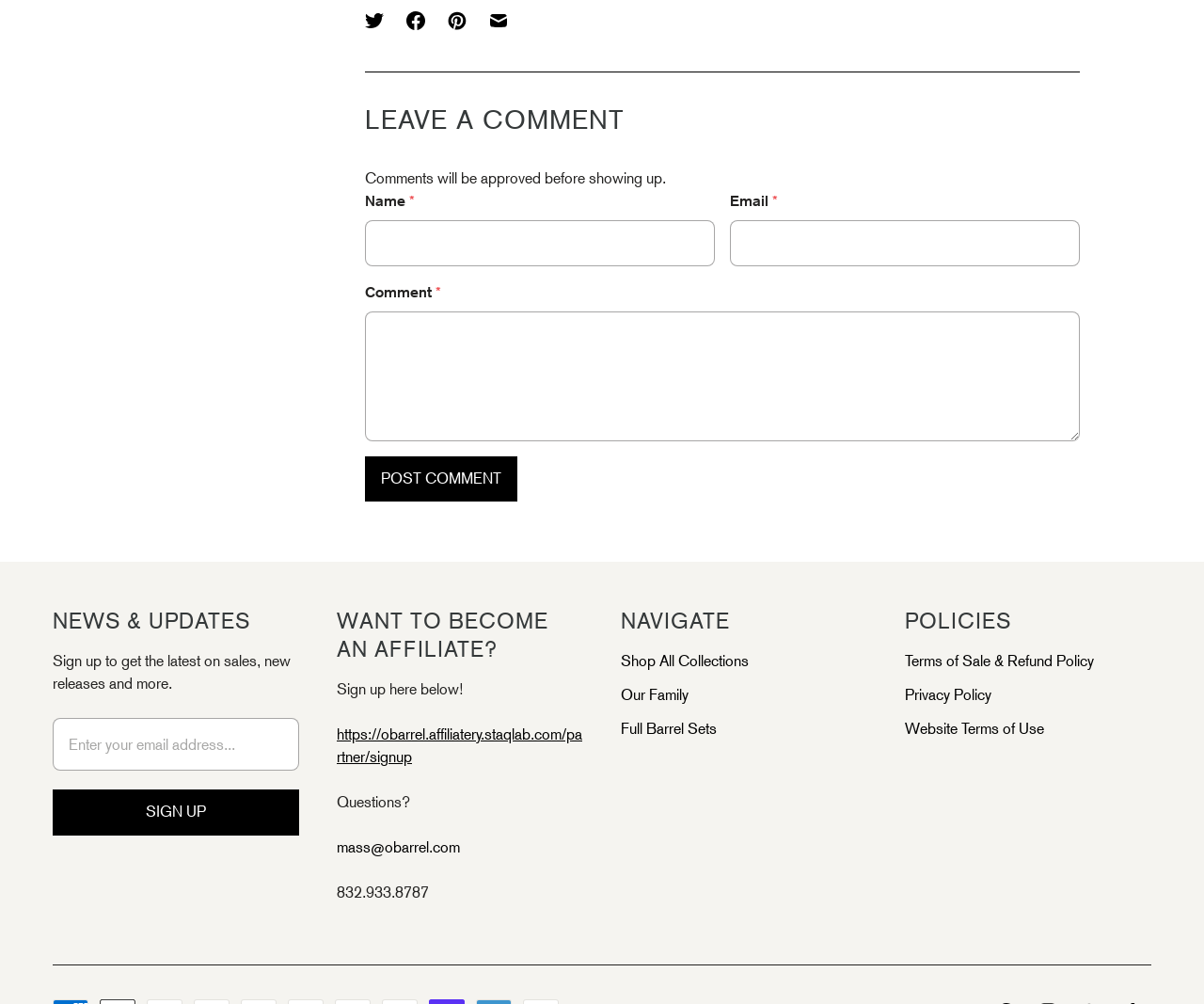Pinpoint the bounding box coordinates of the element you need to click to execute the following instruction: "Leave a comment". The bounding box should be represented by four float numbers between 0 and 1, in the format [left, top, right, bottom].

[0.303, 0.103, 0.897, 0.137]